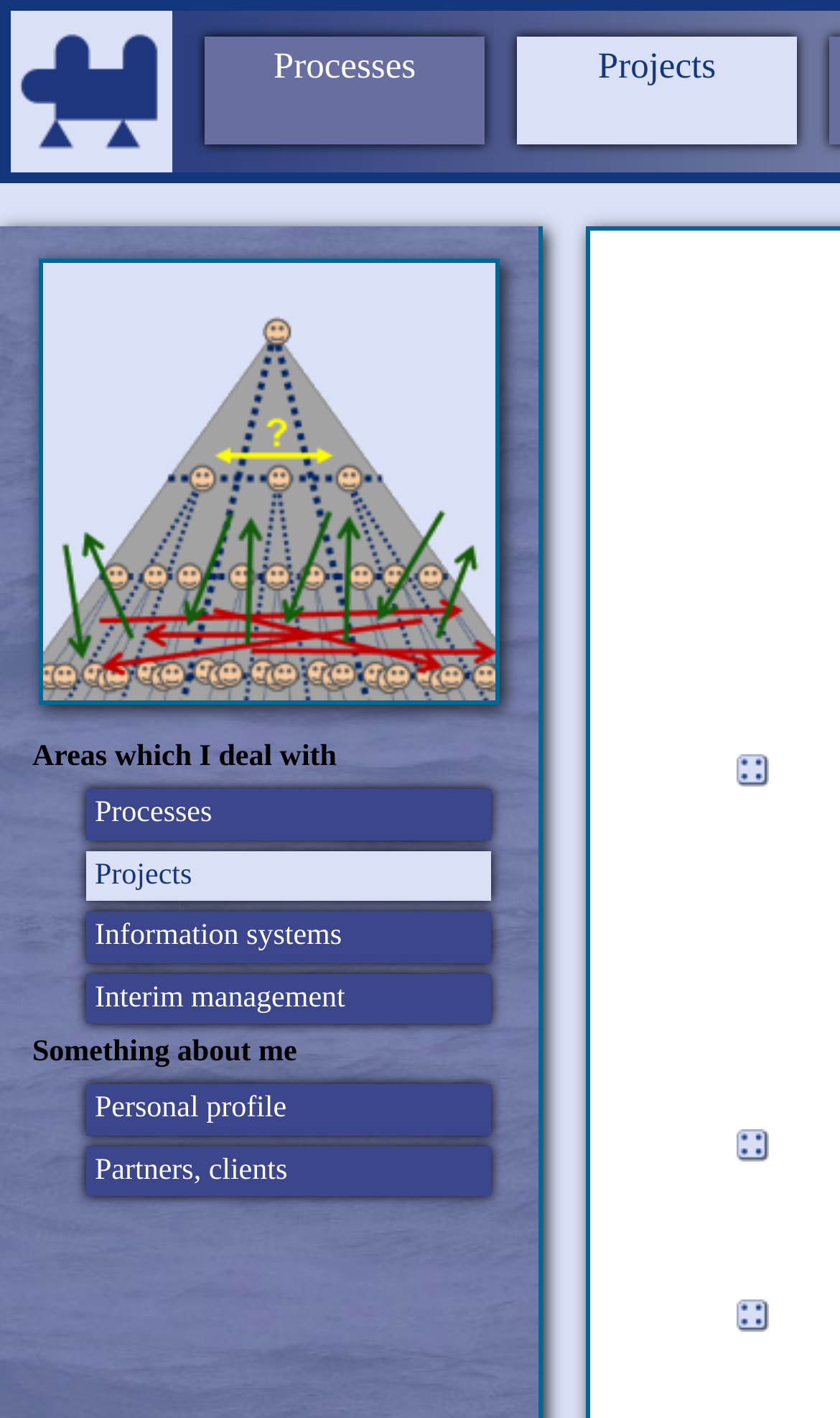Illustrate the webpage with a detailed description.

The webpage appears to be a personal or company profile page, focusing on project management, company procedures, and information systems. 

At the top left corner, there is a logo image of "10v Jurka". Below the logo, there is a larger image related to "schéma řízení", which seems to be a diagram or chart. 

In the middle section of the page, there is a heading "Areas which I deal with", indicating the topics or expertise of the individual or company. 

Further down, there is another heading "Something about me", which is likely a brief bio or introduction. This section contains three bullet points or list items, but their contents are not specified.